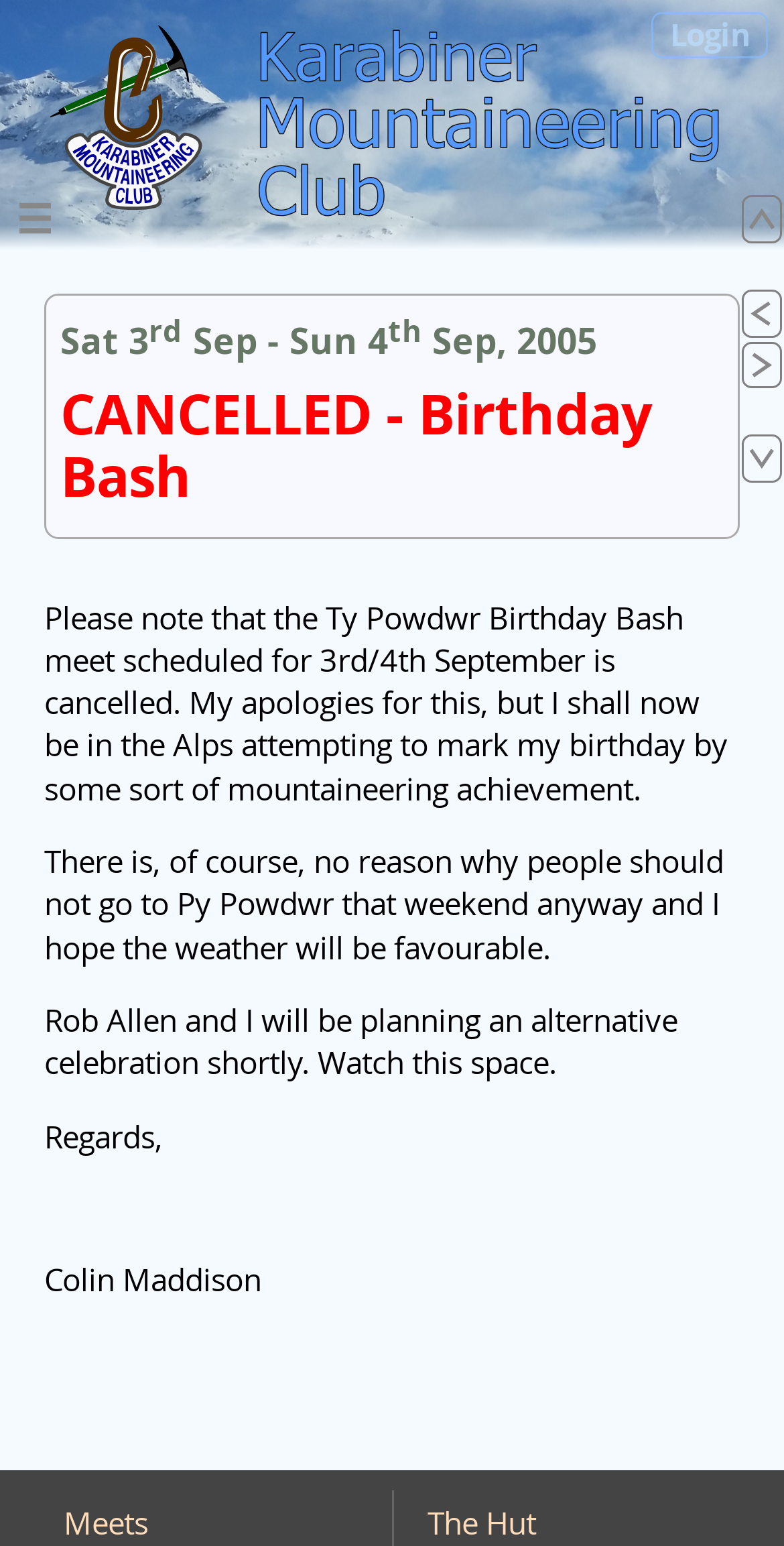Who wrote the cancellation notice?
Provide a concise answer using a single word or phrase based on the image.

Colin Maddison